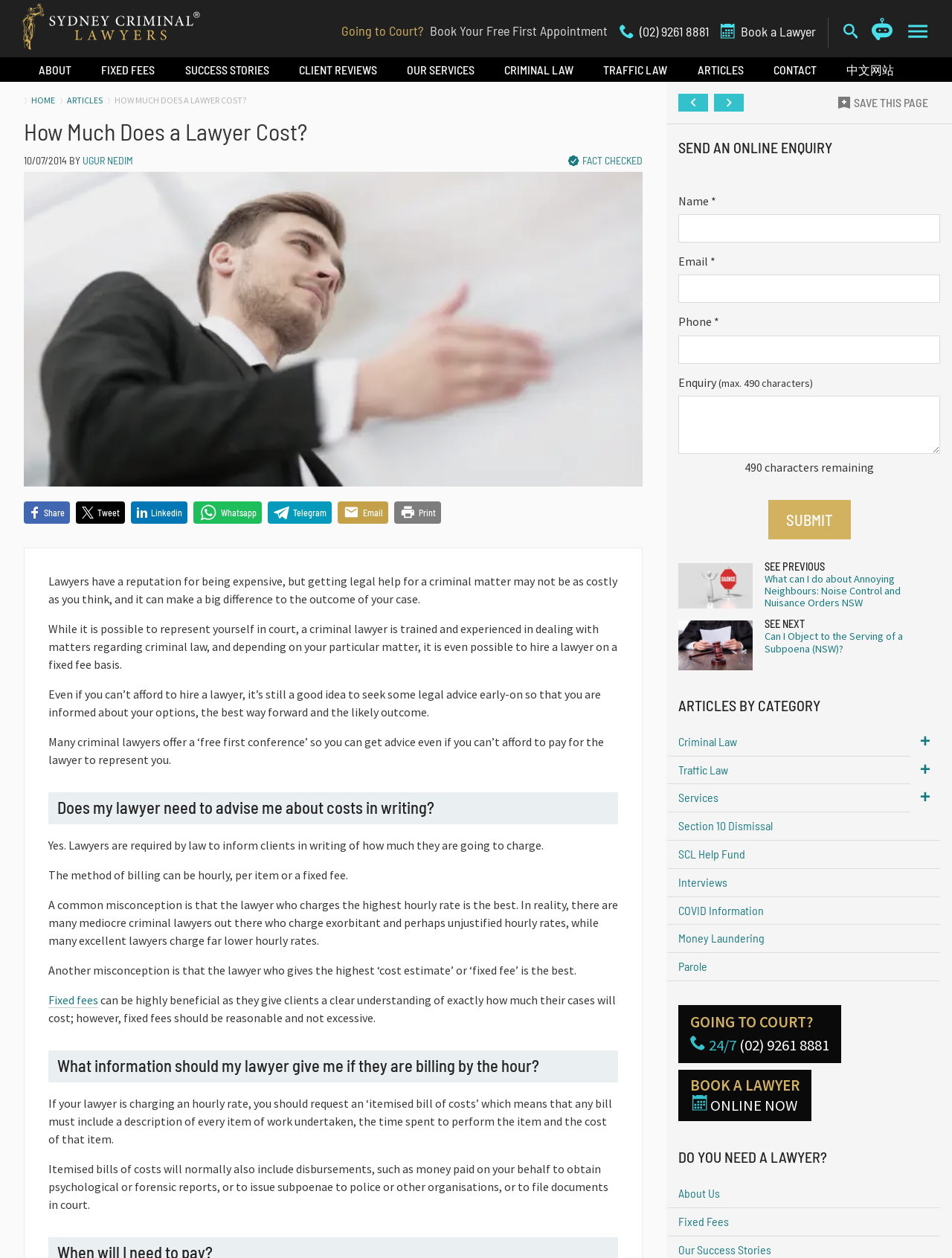Pinpoint the bounding box coordinates for the area that should be clicked to perform the following instruction: "Ask AI Chatbot".

[0.916, 0.014, 0.938, 0.038]